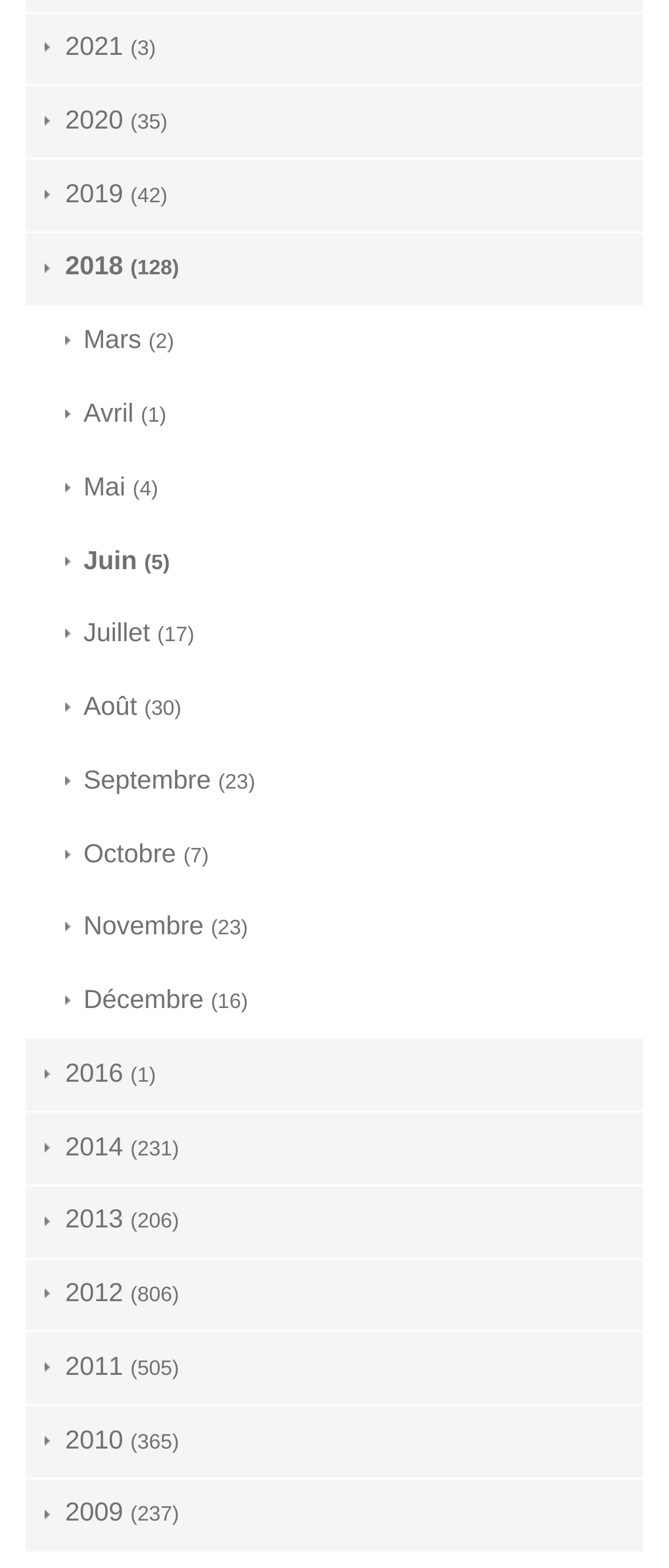Provide your answer in one word or a succinct phrase for the question: 
How many links are associated with 2012?

806